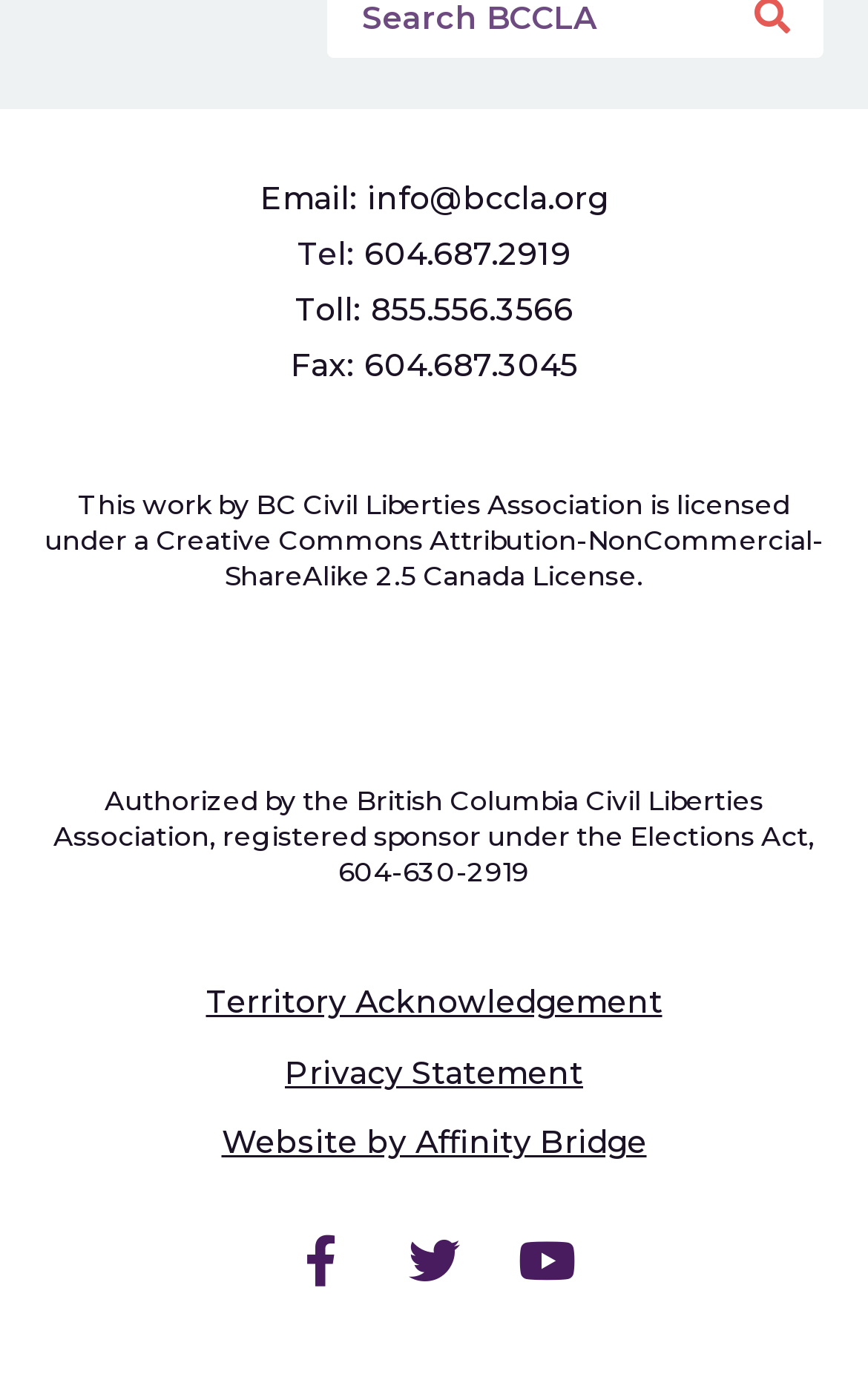Provide the bounding box coordinates for the area that should be clicked to complete the instruction: "View Territory Acknowledgement".

[0.237, 0.701, 0.763, 0.73]